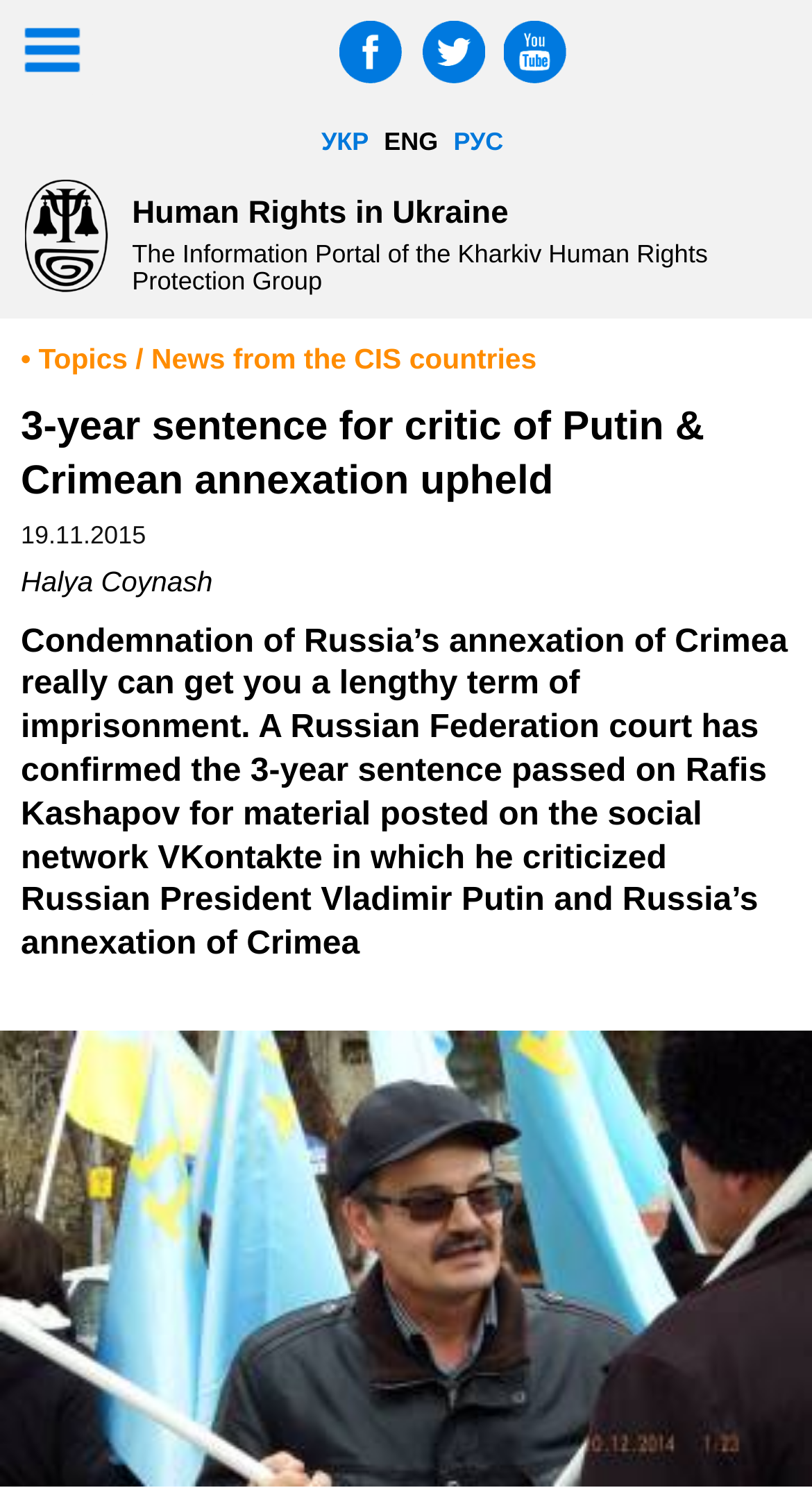Locate the bounding box coordinates of the clickable region necessary to complete the following instruction: "Select the Ukrainian language". Provide the coordinates in the format of four float numbers between 0 and 1, i.e., [left, top, right, bottom].

[0.396, 0.085, 0.454, 0.104]